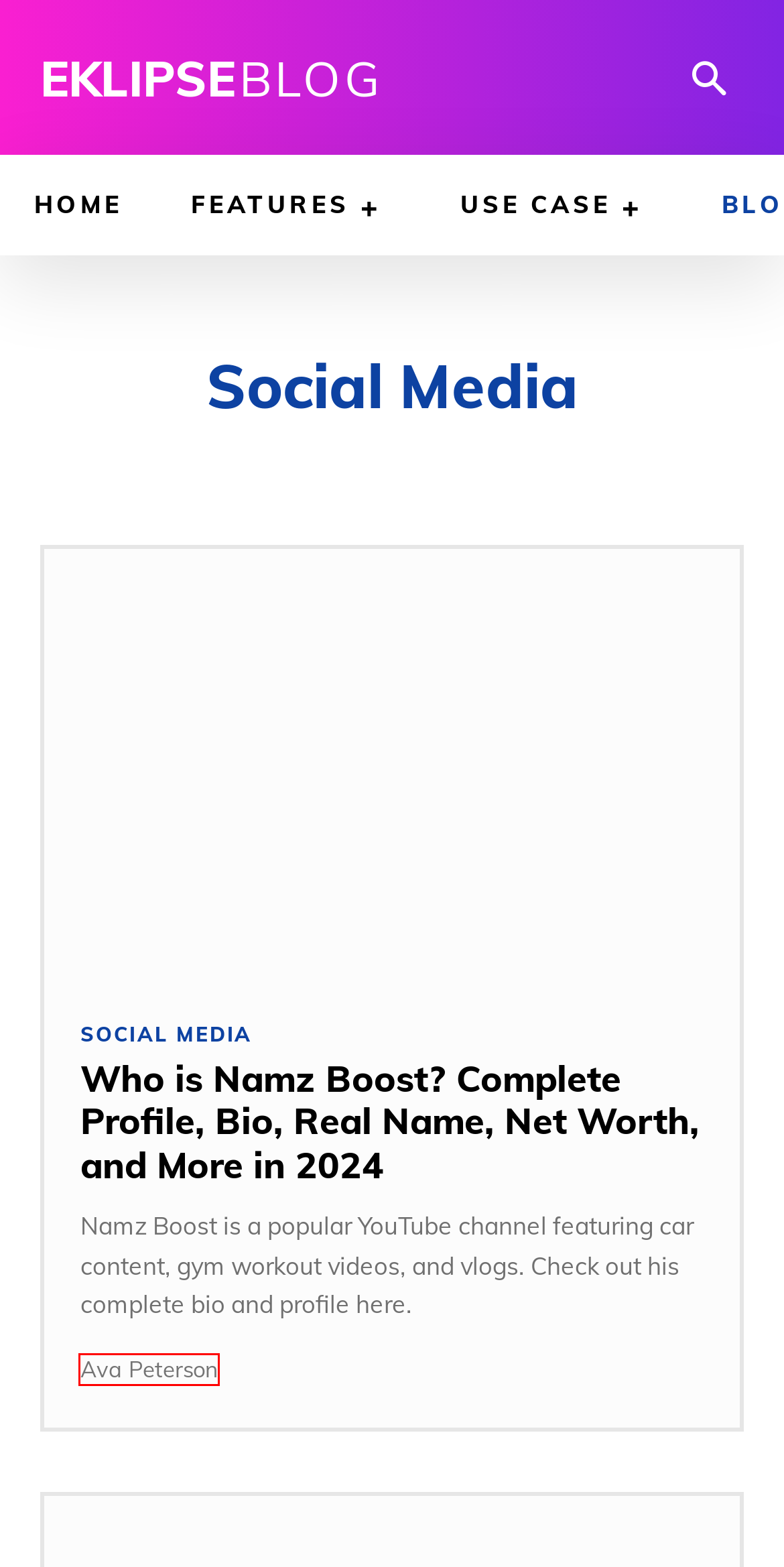Assess the screenshot of a webpage with a red bounding box and determine which webpage description most accurately matches the new page after clicking the element within the red box. Here are the options:
A. Namz Boost Profile, Bio, Real Name, Net Worth, and More in 2024
B. Features - Eklipse
C. Creator - Eklipse.gg Blog
D. Archive - Eklipse.gg Blog
E. Eklipse Use cases: What Can You Do with Eklipse? - Eklipse
F. Ava Peterson, Author at Eklipse.gg Blog
G. Eklipse.gg Blog - Get latest Eklipse news, grow your Tiktok & Twich channel
H. Basic Knowledge - Eklipse.gg Blog

F